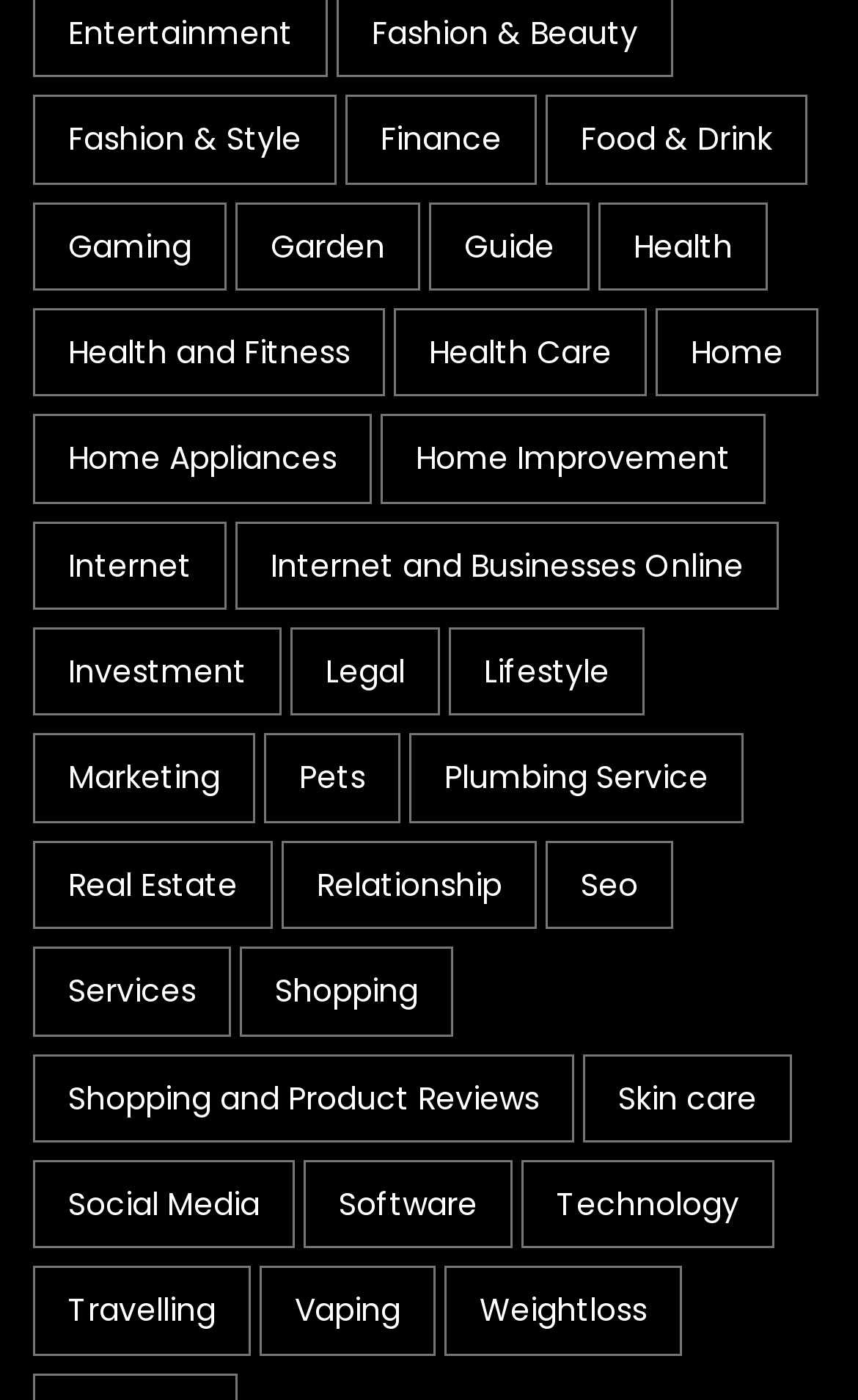Could you highlight the region that needs to be clicked to execute the instruction: "Discover Social Media"?

[0.038, 0.829, 0.344, 0.892]